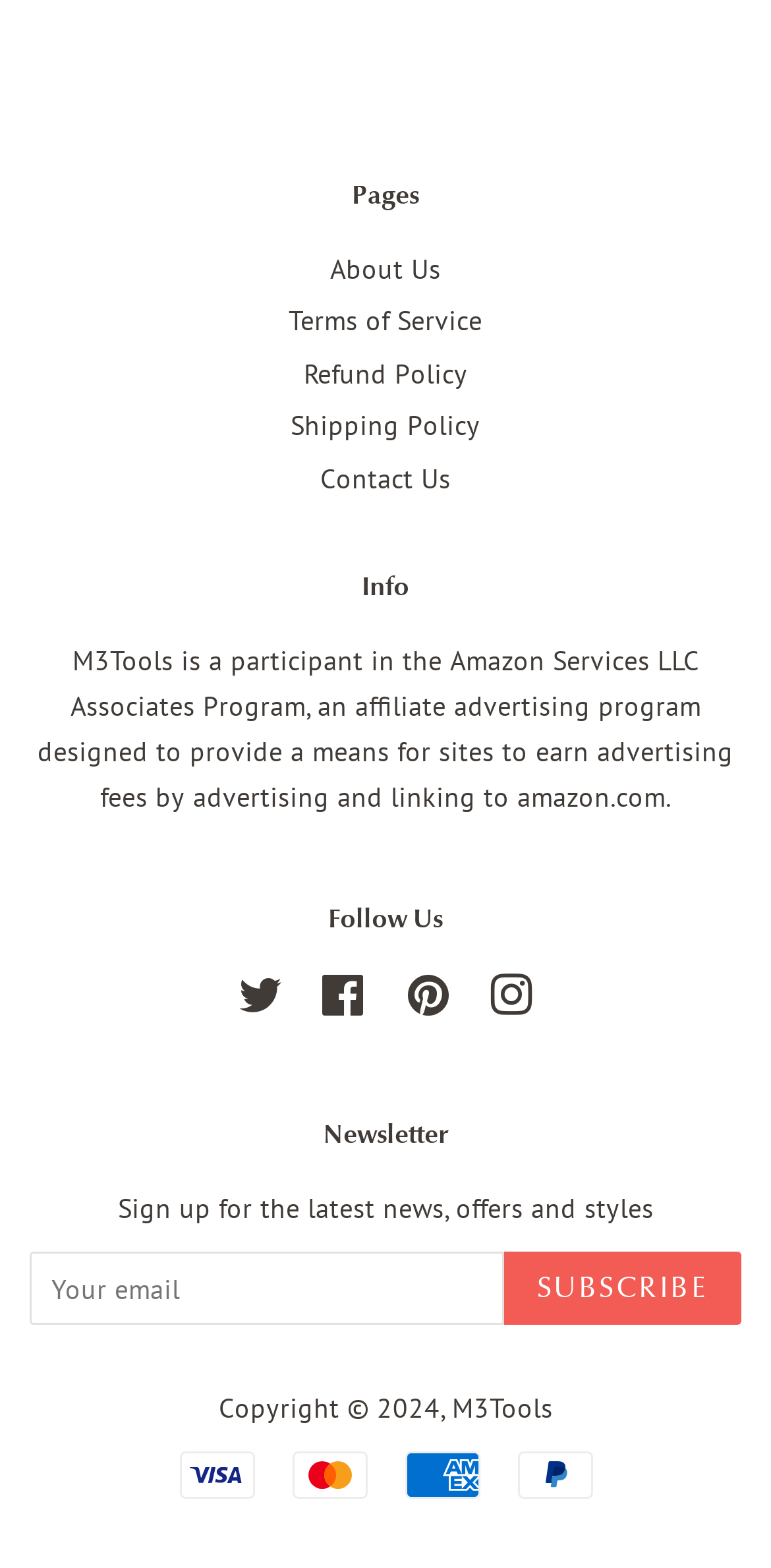Please specify the bounding box coordinates of the clickable region to carry out the following instruction: "Contact Us". The coordinates should be four float numbers between 0 and 1, in the format [left, top, right, bottom].

[0.415, 0.293, 0.585, 0.316]